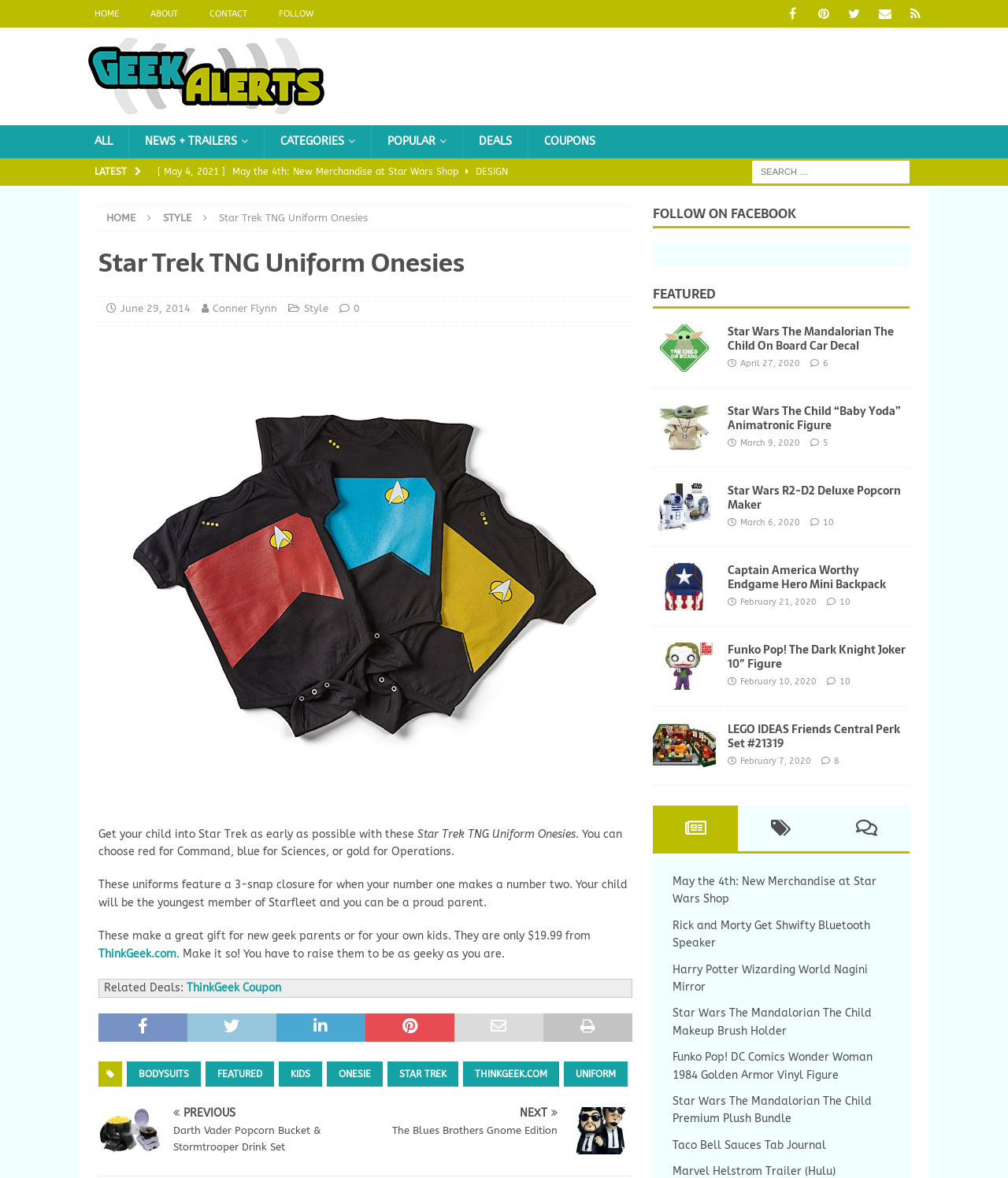Determine the bounding box coordinates (top-left x, top-left y, bottom-right x, bottom-right y) of the UI element described in the following text: RSS Feed

[0.895, 0.0, 0.922, 0.023]